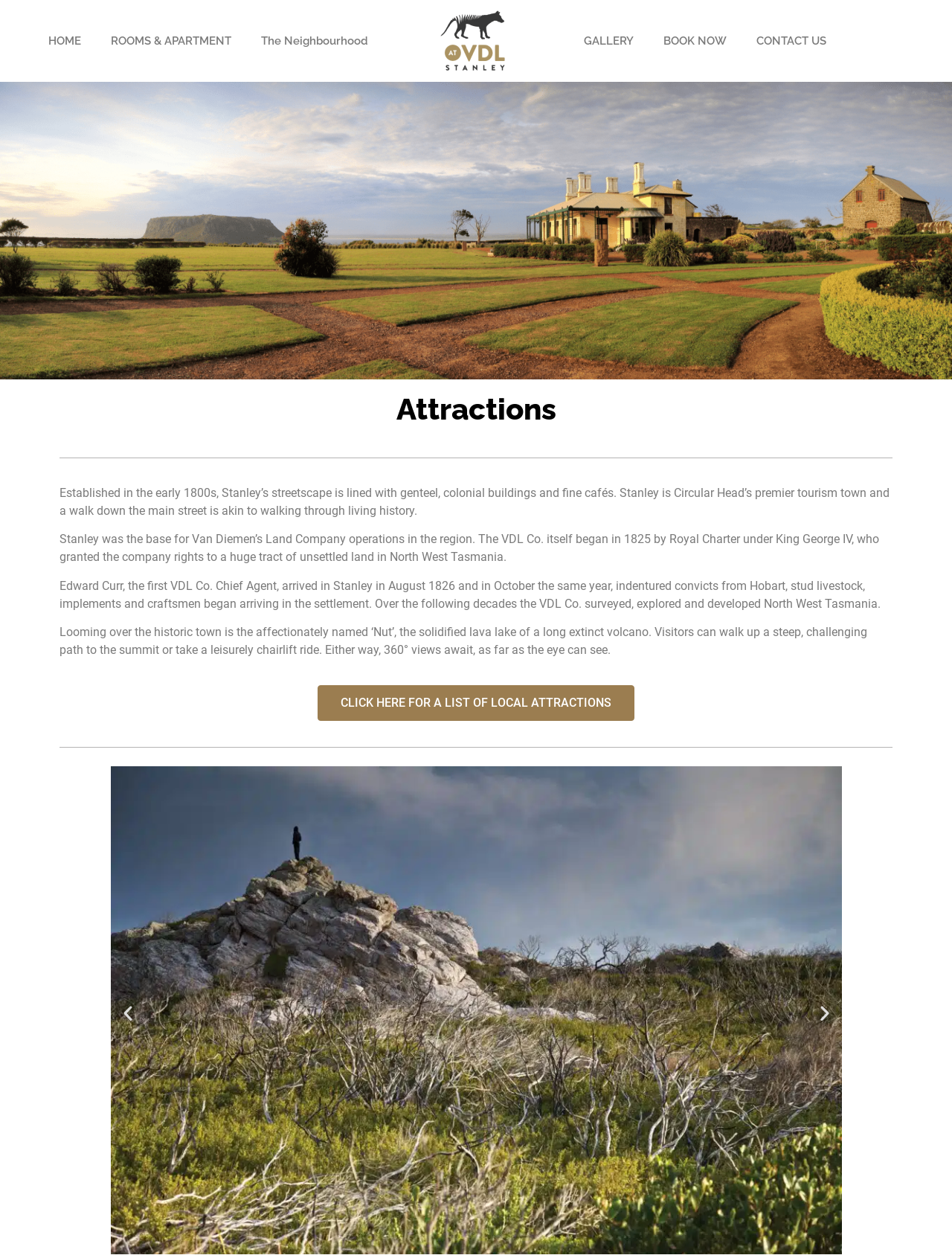Examine the screenshot and answer the question in as much detail as possible: What is the 'Nut' mentioned on the webpage?

The 'Nut' is a solidified lava lake of a long extinct volcano, which is a prominent feature of the town of Stanley. Visitors can walk or take a chairlift ride to the summit for panoramic views.